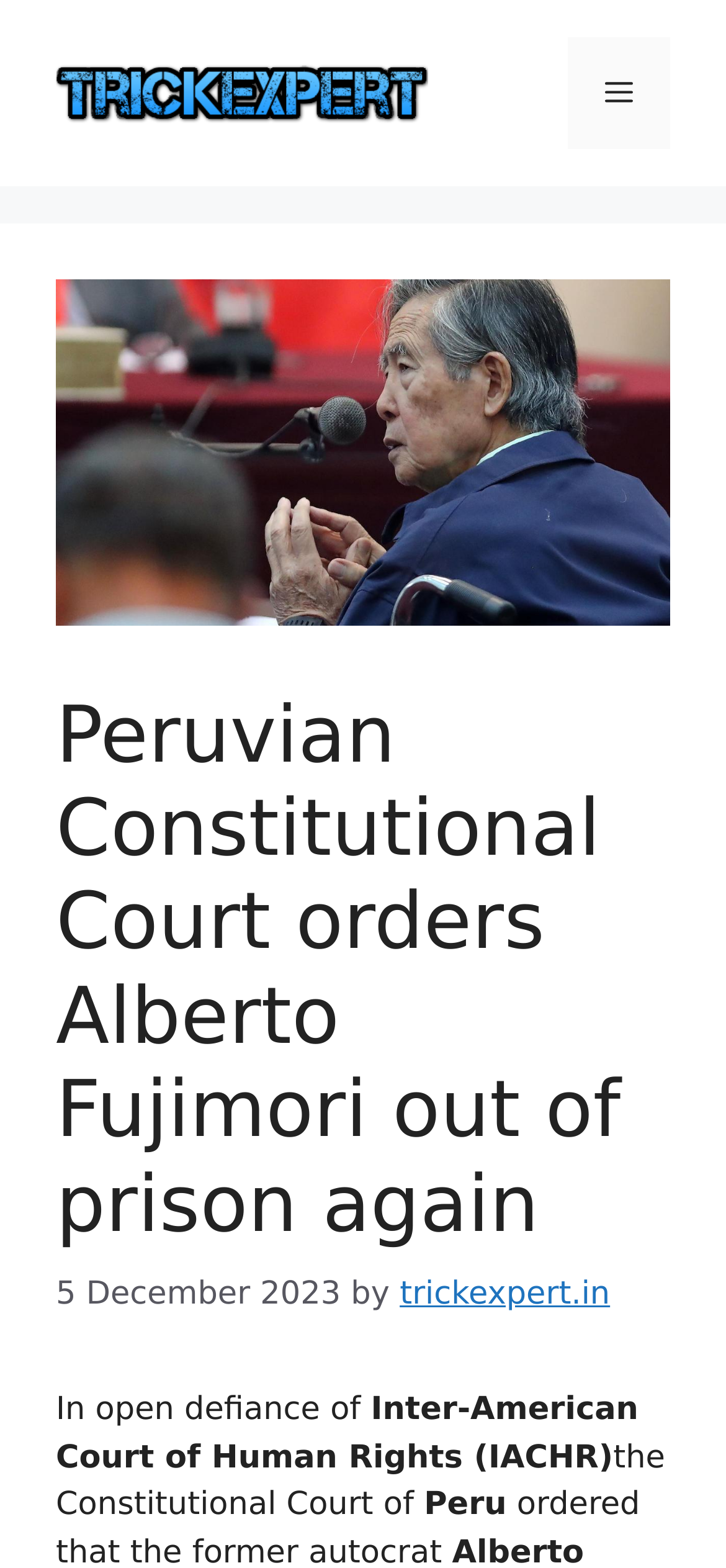What is the date of the article?
Please answer the question with as much detail and depth as you can.

The time element at [0.077, 0.814, 0.469, 0.838] contains the text '5 December 2023', which suggests that this is the date the article was published.